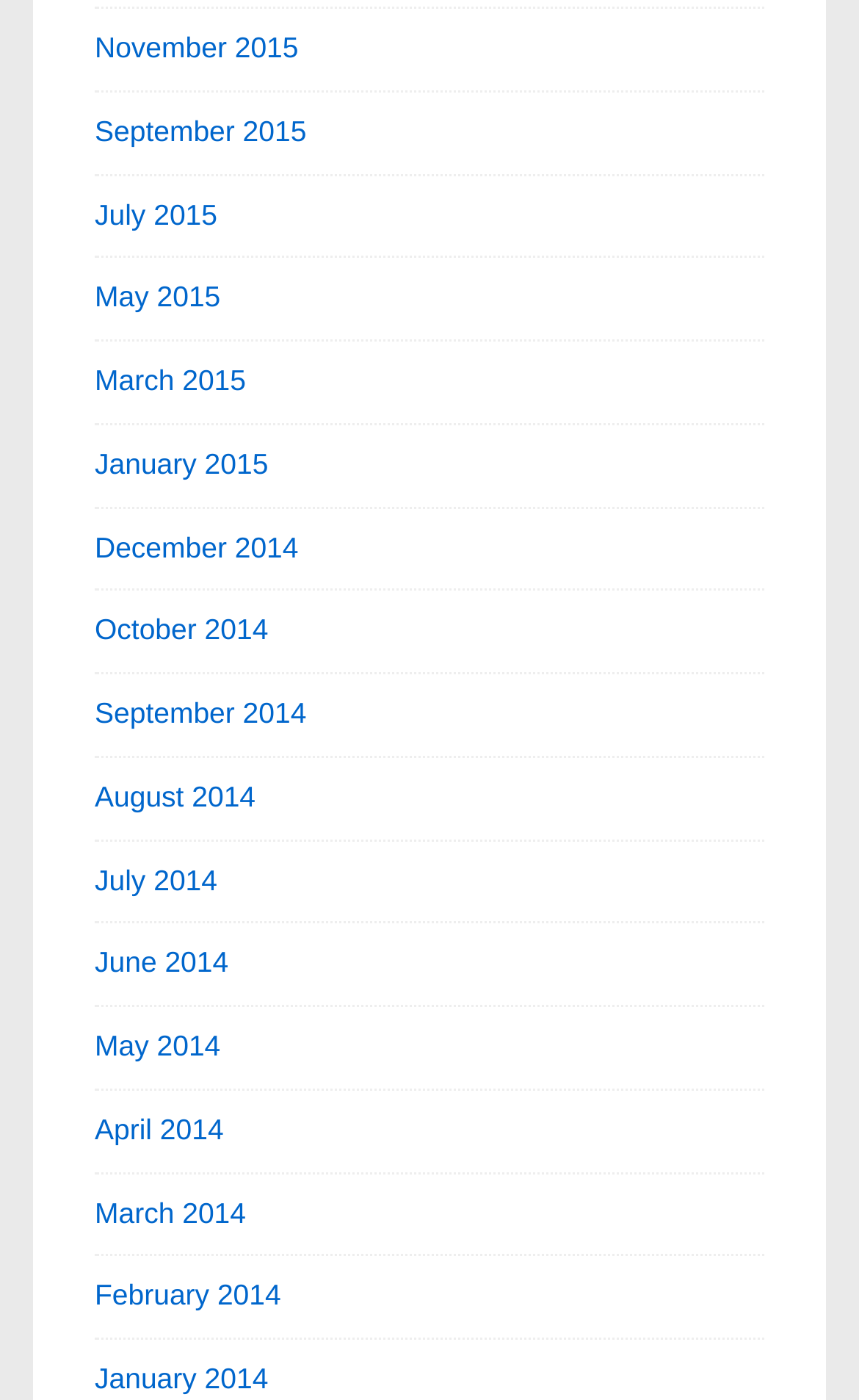What is the latest month listed?
Please answer the question as detailed as possible based on the image.

I looked at the list of links and found that the first link, which is the top-most link, is 'November 2015', indicating that it is the latest month listed.